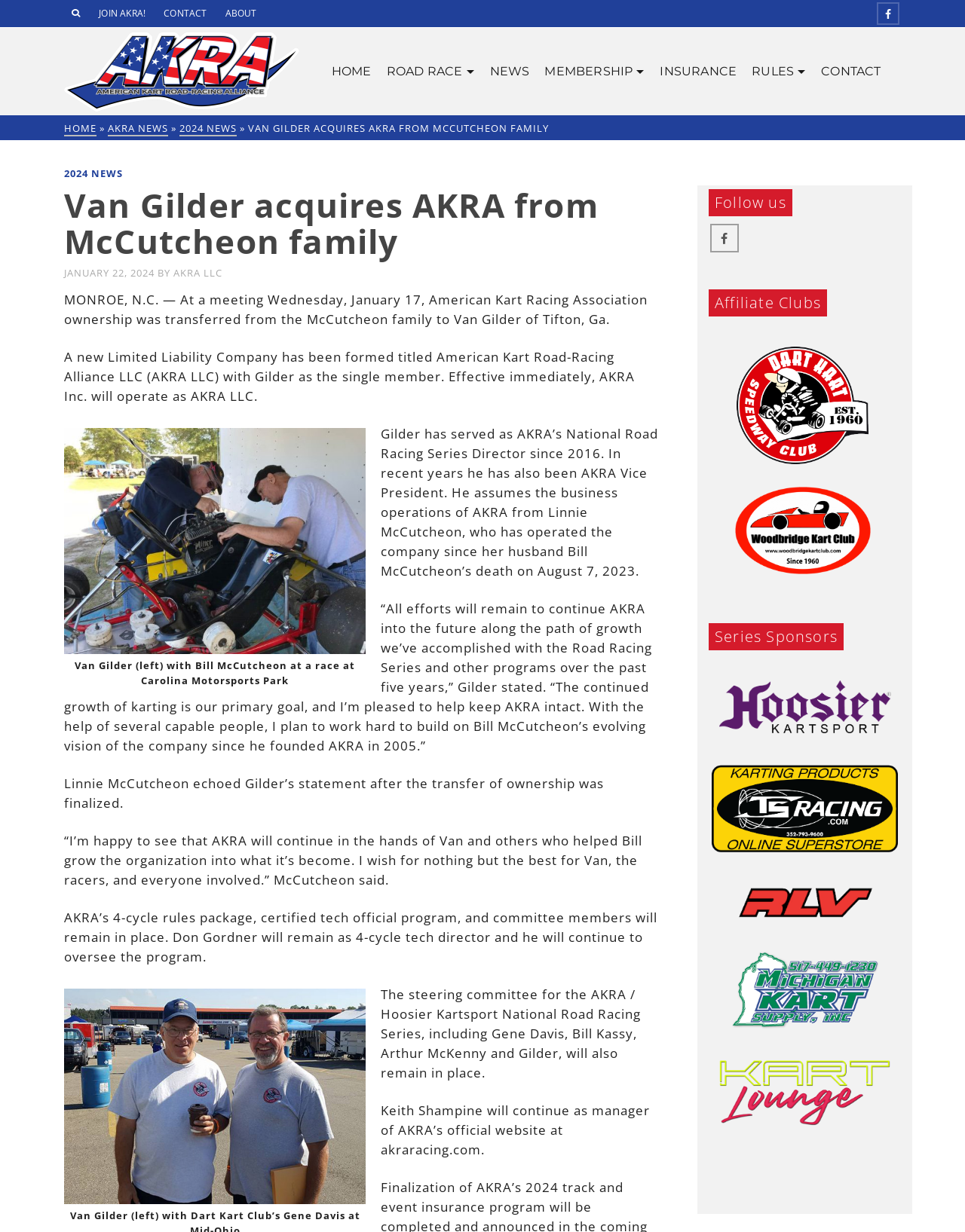Using a single word or phrase, answer the following question: 
Who acquired AKRA from McCutcheon family?

Van Gilder